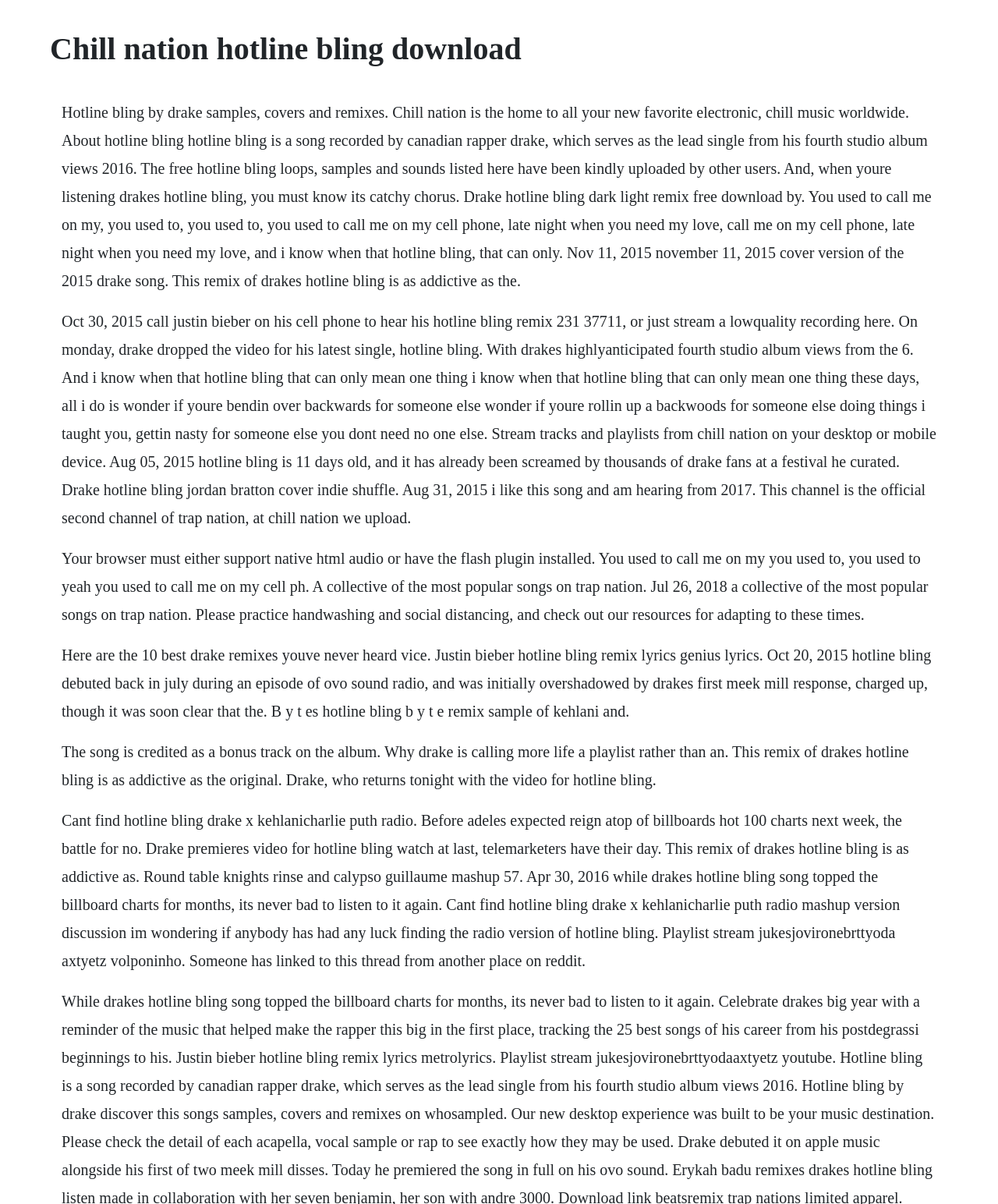Respond concisely with one word or phrase to the following query:
Can users stream music on the website?

Yes